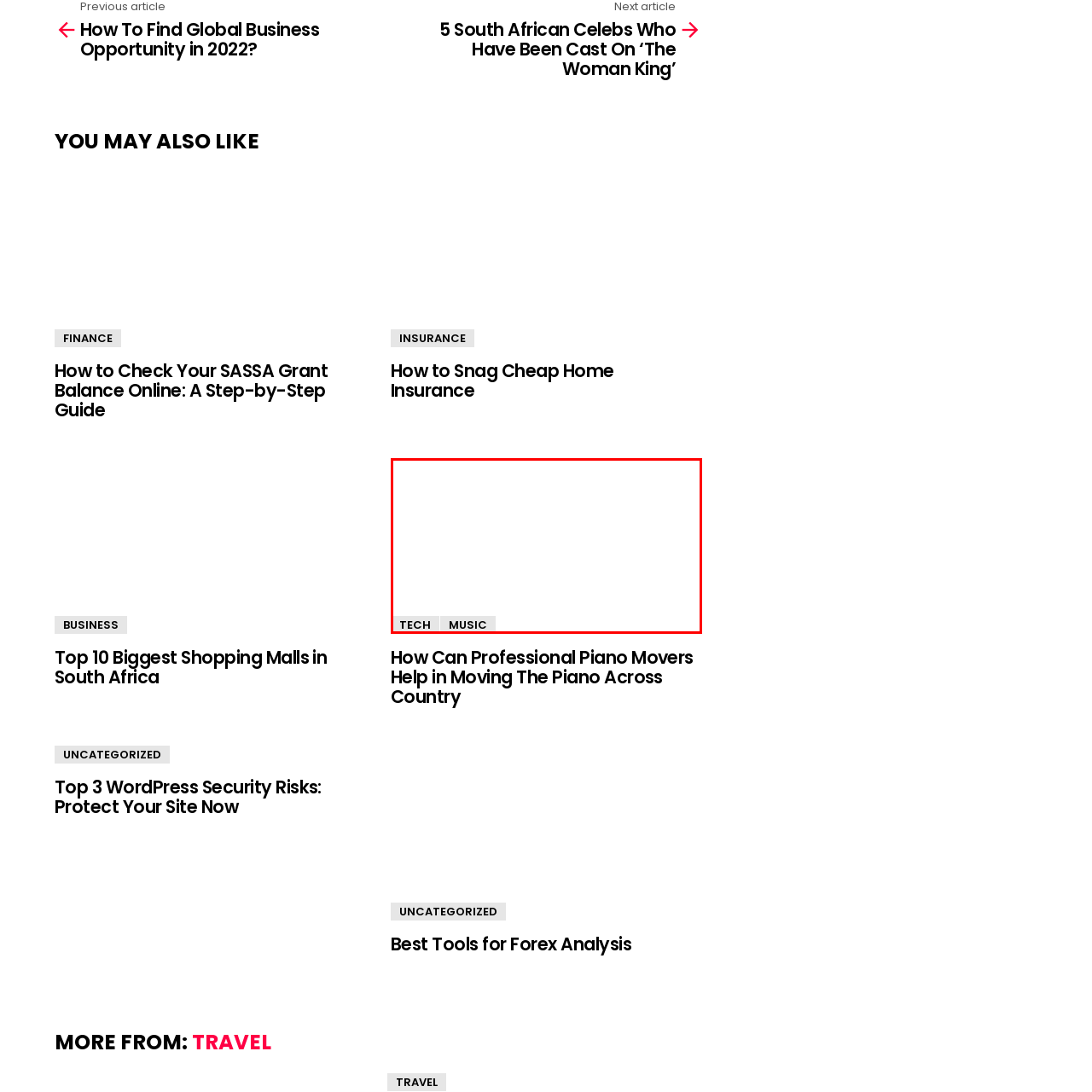Explain in detail what is happening in the image that is surrounded by the red box.

The image illustrates a visual link related to the article titled "How Can Professional Piano Movers Help in Moving The Piano Across Country." This article is part of a broader discussion found under the "TECH" and "MUSIC" categories, indicating its relevance to topics concerning technology and music-related services. The structure of the webpage suggests that this content is aimed at informing readers about the logistical aspects of piano moving, enhancing their understanding of how professionals can assist in such tasks. The link is prominently featured, inviting readers to explore the topic further and discover valuable insights relevant to their needs.